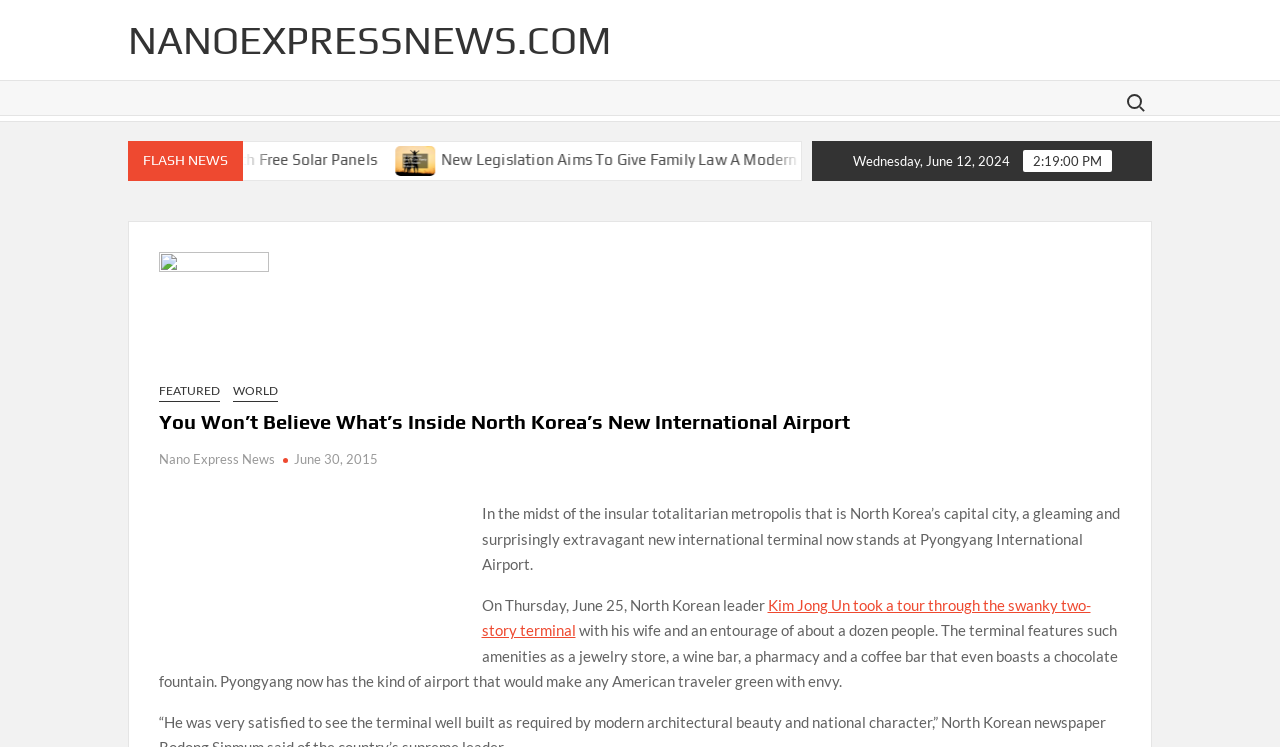Identify the bounding box for the described UI element. Provide the coordinates in (top-left x, top-left y, bottom-right x, bottom-right y) format with values ranging from 0 to 1: Search for:

[0.873, 0.115, 0.9, 0.161]